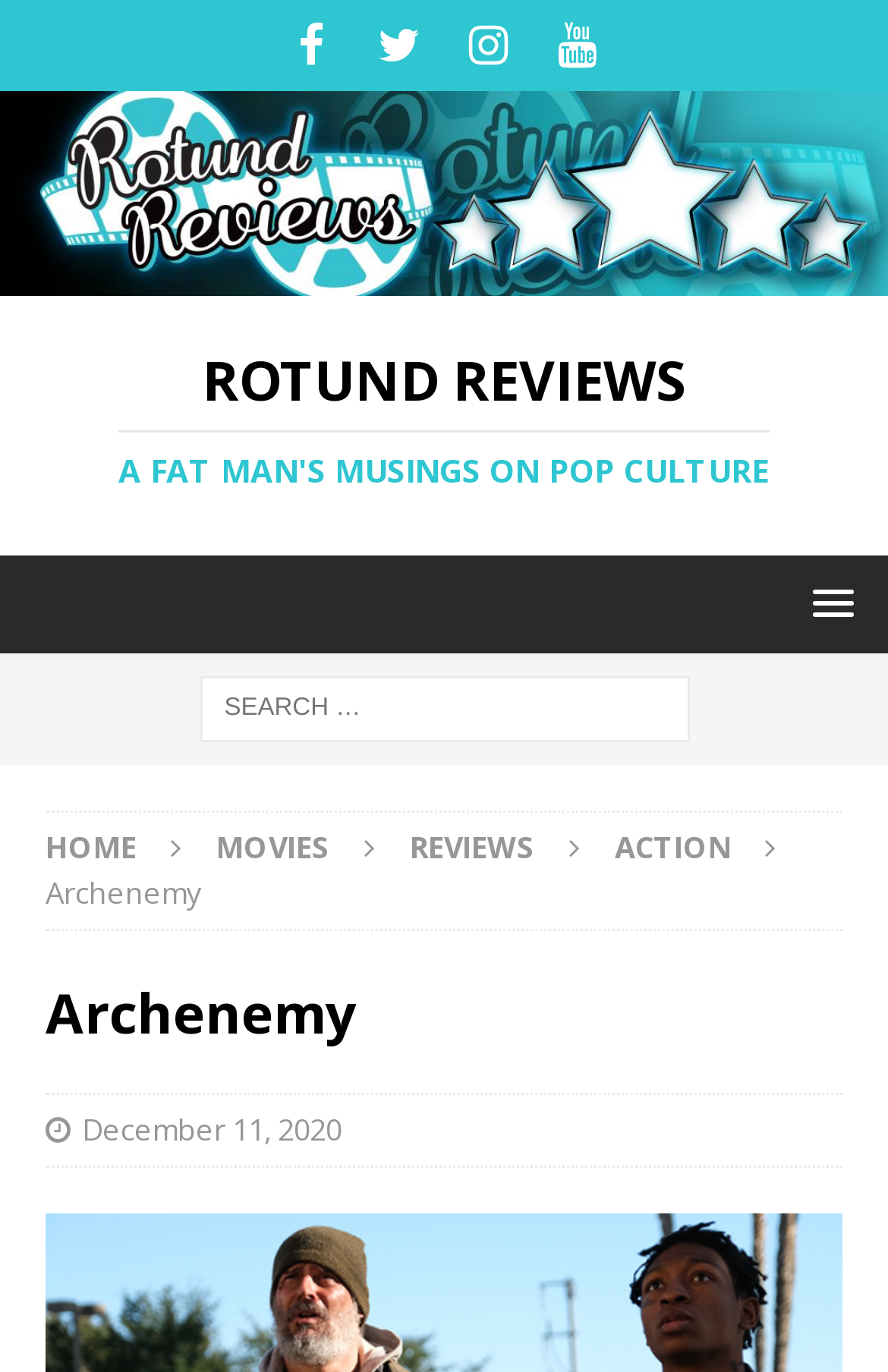Please locate the UI element described by "Instagram" and provide its bounding box coordinates.

[0.505, 0.0, 0.595, 0.066]